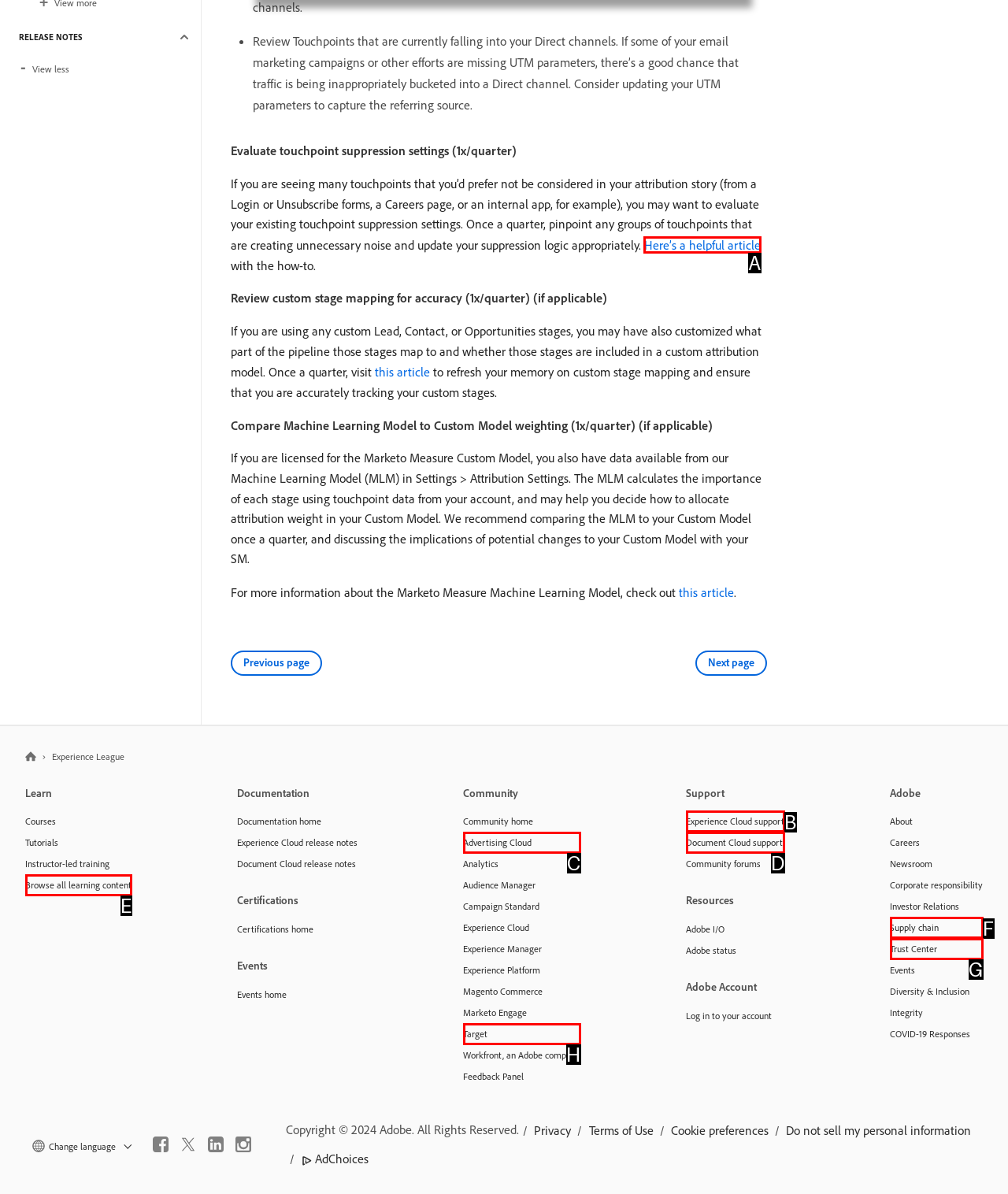Please indicate which HTML element should be clicked to fulfill the following task: Click on 'Here’s a helpful article'. Provide the letter of the selected option.

A